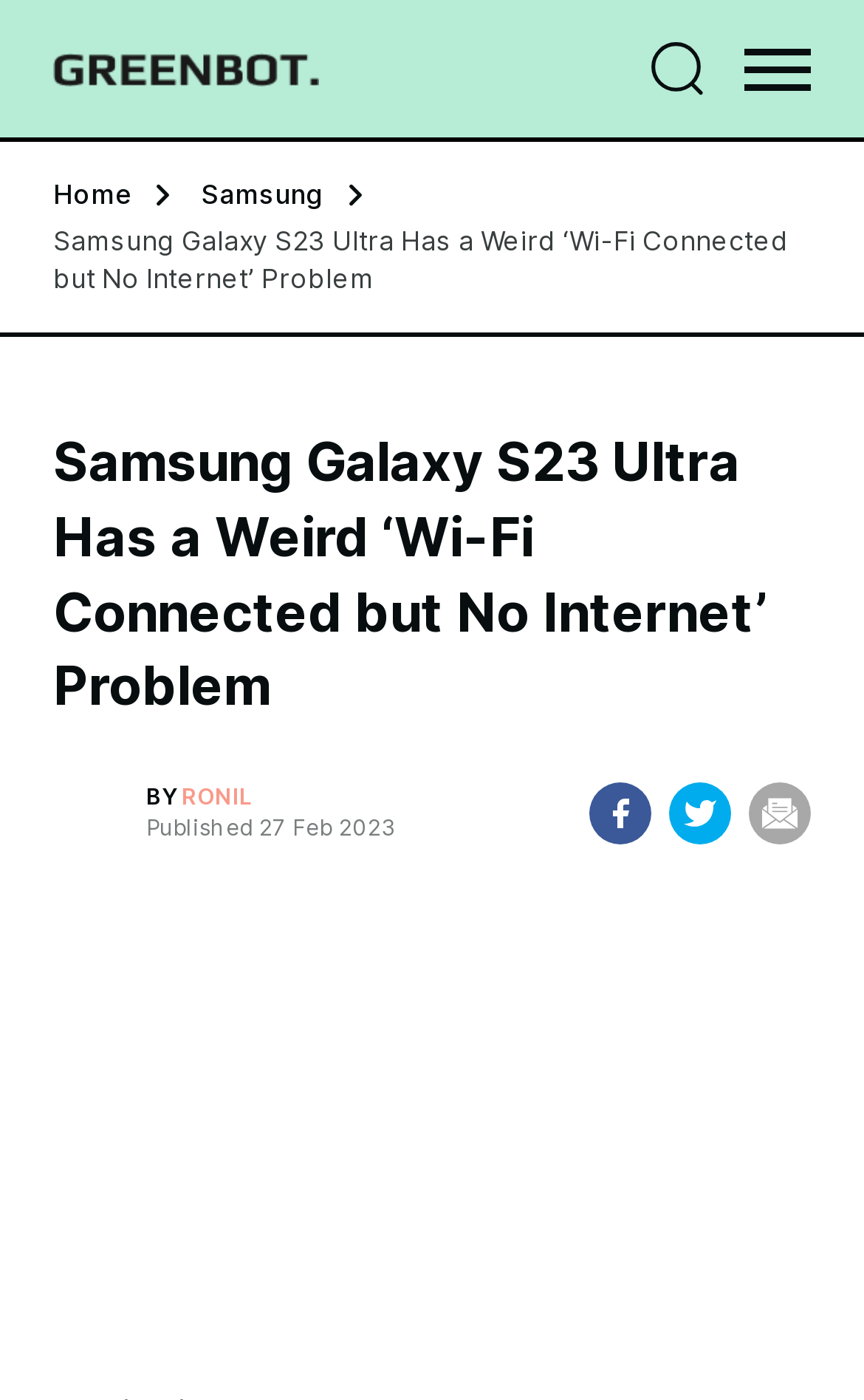When was the article published?
Kindly give a detailed and elaborate answer to the question.

The publication date of the article can be found by looking at the StaticText 'Published 27 Feb 2023' which is located below the author's name.